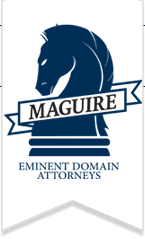Describe all the elements in the image with great detail.

The image displays the logo of "Maguire & Lassman," featuring a stylized chess knight, symbolizing strategic thinking and protection of clients' rights. The logo prominently features the word "MAGUIRE" in bold lettering across a banner. Below, the phrase "EMINENT DOMAIN ATTORNEYS" is displayed, emphasizing the firm's specialization in legal matters related to eminent domain. The overall design uses a blue color scheme, projecting professionalism and trust, aligning with the firm's focus on legal advocacy. This logo serves as a key visual element for the firm's branding, reflecting its commitment to representing clients effectively in complex legal situations.